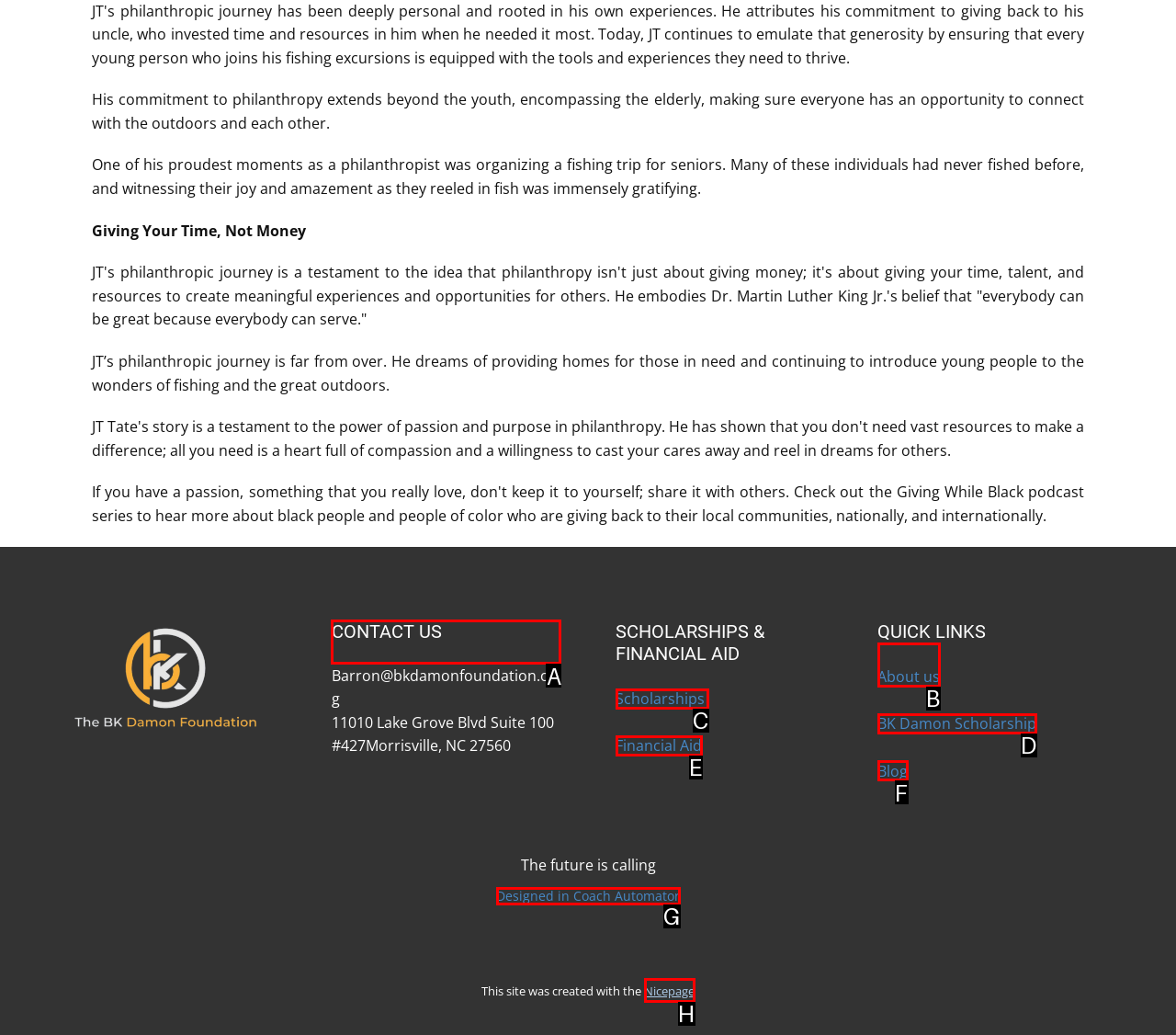Tell me which one HTML element I should click to complete the following instruction: Click CONTACT US
Answer with the option's letter from the given choices directly.

A